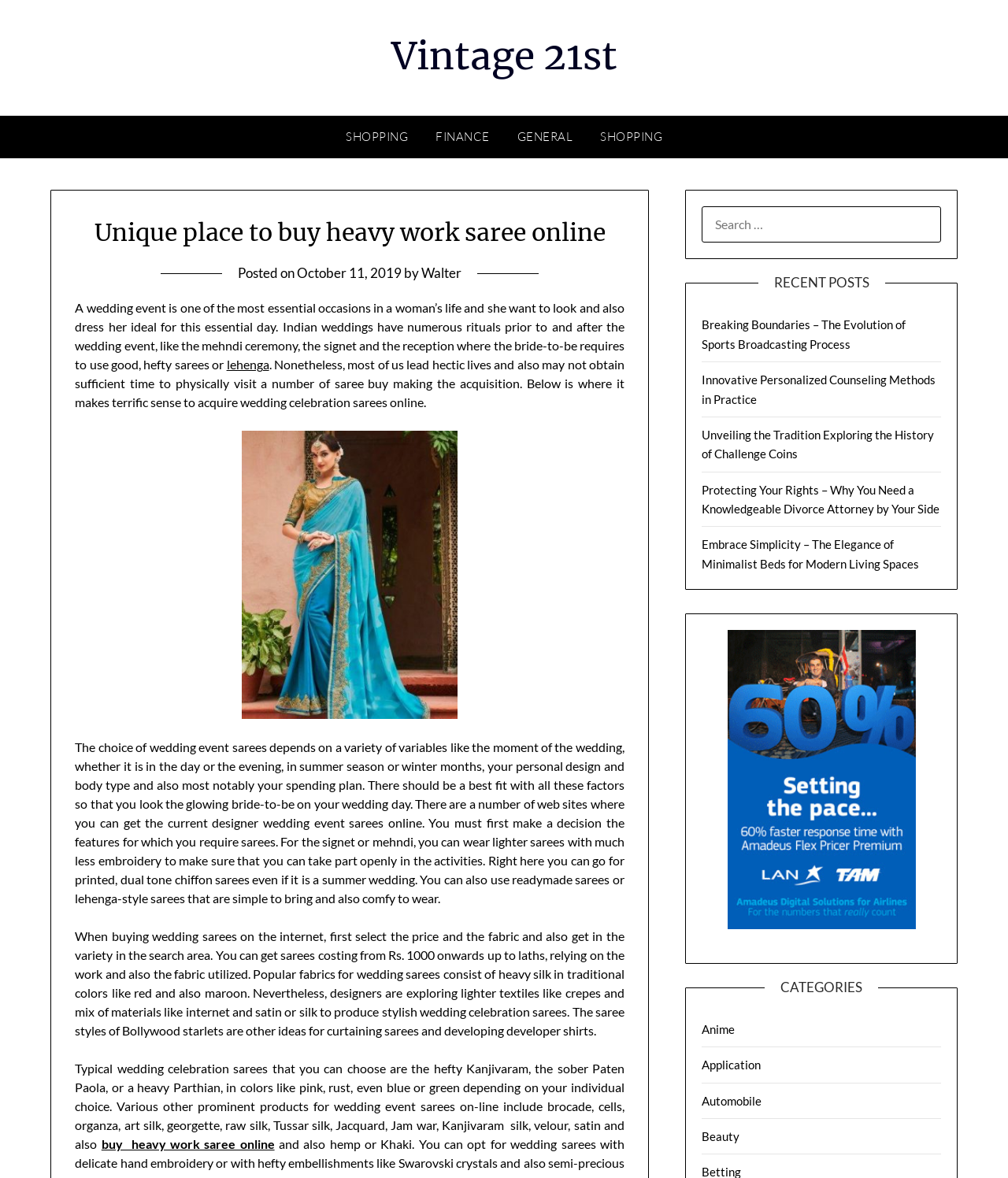Please identify the bounding box coordinates of the element's region that should be clicked to execute the following instruction: "Read the post 'Breaking Boundaries – The Evolution of Sports Broadcasting Process'". The bounding box coordinates must be four float numbers between 0 and 1, i.e., [left, top, right, bottom].

[0.696, 0.27, 0.899, 0.298]